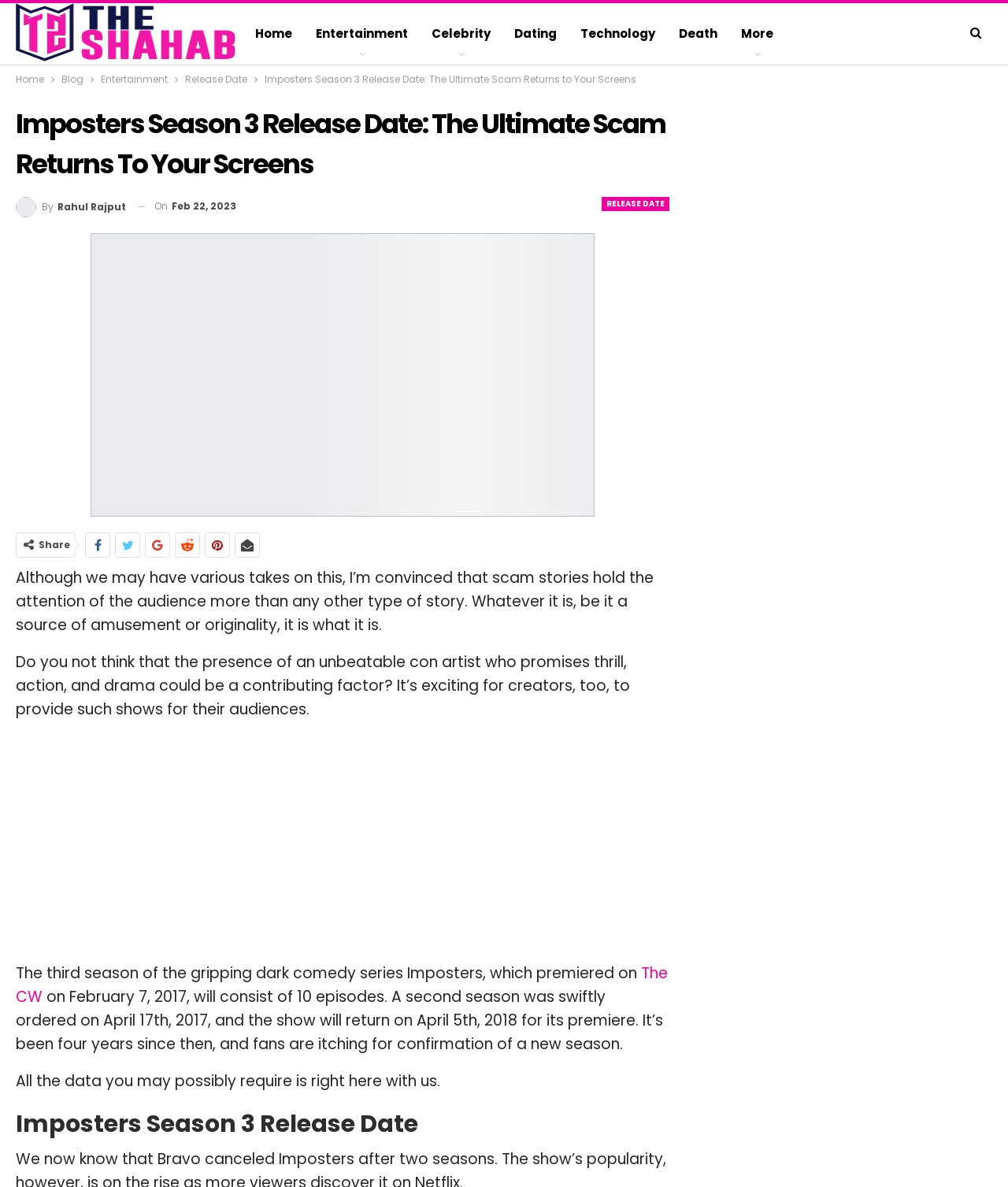When did the second season of Imposters premiere?
Give a single word or phrase as your answer by examining the image.

April 5th, 2018